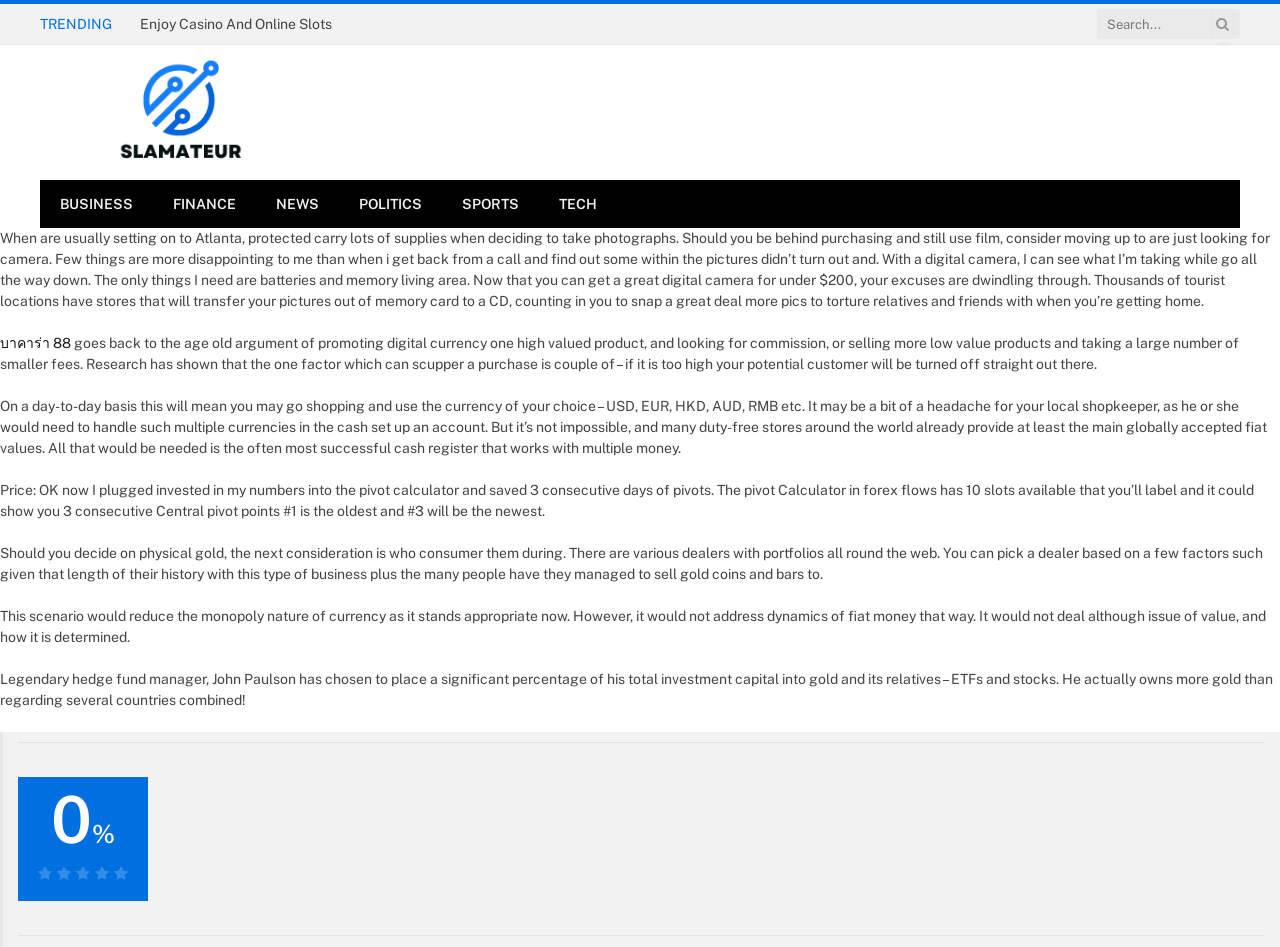Produce a meticulous description of the webpage.

The webpage appears to be a blog or article page with a mix of topics, including photography, digital currency, and gold investment. 

At the top of the page, there is a "TRENDING" label, followed by a link to "Enjoy Casino And Online Slots". A search bar is located at the top right corner, accompanied by a magnifying glass icon. 

Below the search bar, there is a link to "Slamateur" with an associated image. A series of links to different categories, including "BUSINESS", "FINANCE", "NEWS", "POLITICS", "SPORTS", and "TECH", are arranged horizontally across the page.

The main content of the page consists of several paragraphs of text, discussing various topics. The first paragraph talks about the advantages of using a digital camera when traveling to Atlanta. The following paragraphs discuss the pros and cons of digital currency, the use of gold as an investment, and the benefits of using multiple currencies in daily transactions.

There are also several other links and pieces of text scattered throughout the page, including a link to "บาคาร่า 88" and some numerical values, such as "0" and "%", located at the bottom of the page.